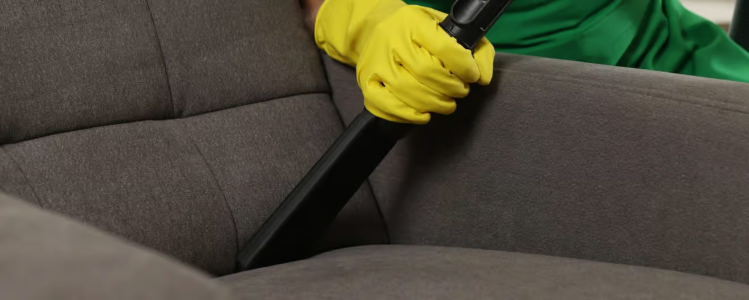Use a single word or phrase to answer the following:
What is the person using to clean the couch?

Vacuum attachment